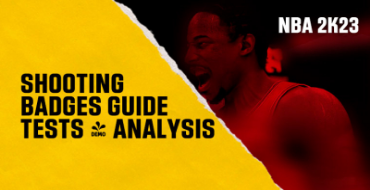Explain in detail what you see in the image.

The image features a dynamic and vibrant graphic promoting the "Shooting Badges Guide: Tests & Analysis" for NBA 2K23. The background is a striking blend of yellow and red, creating an energetic visual appeal. On the left side, bold black text reads "SHOOTING BADGES GUIDE TESTS ANALYSIS," immediately drawing attention to the focus of the content. Accompanying this text is an image of a player, likely engaged in an animated moment, which adds a sense of excitement and relevance to the game's mechanics being discussed. At the top right, the branding "NBA 2K23" affirms the game's identity, indicating that this guide is part of a comprehensive resource aimed at enhancing players' understanding of shooting badges and their impact on gameplay. The overall design effectively combines informative elements with an engaging aesthetic, appealing to both seasoned and new players looking to improve their skills in the game.